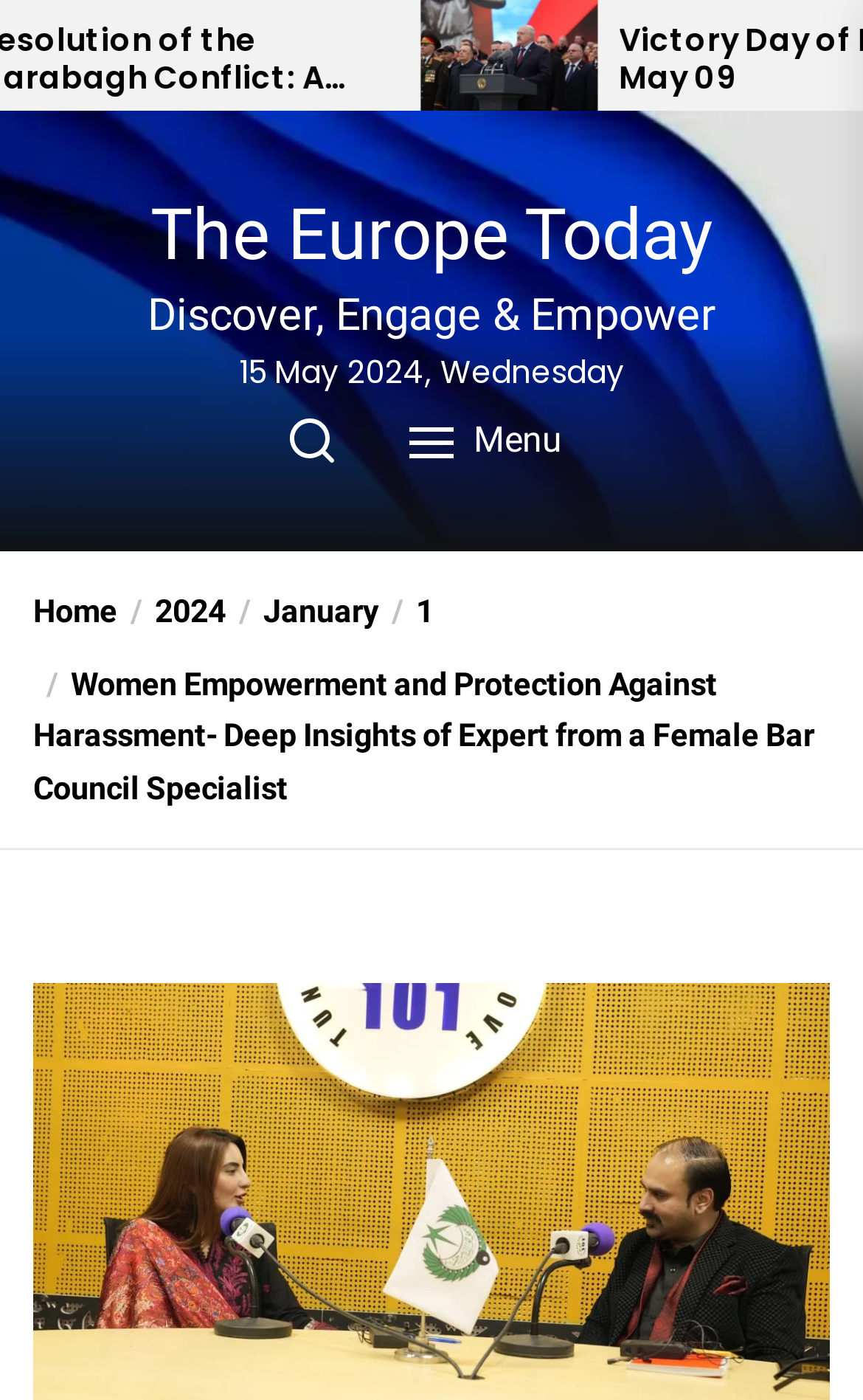Determine the bounding box coordinates for the element that should be clicked to follow this instruction: "Search for something". The coordinates should be given as four float numbers between 0 and 1, in the format [left, top, right, bottom].

[0.297, 0.284, 0.426, 0.347]